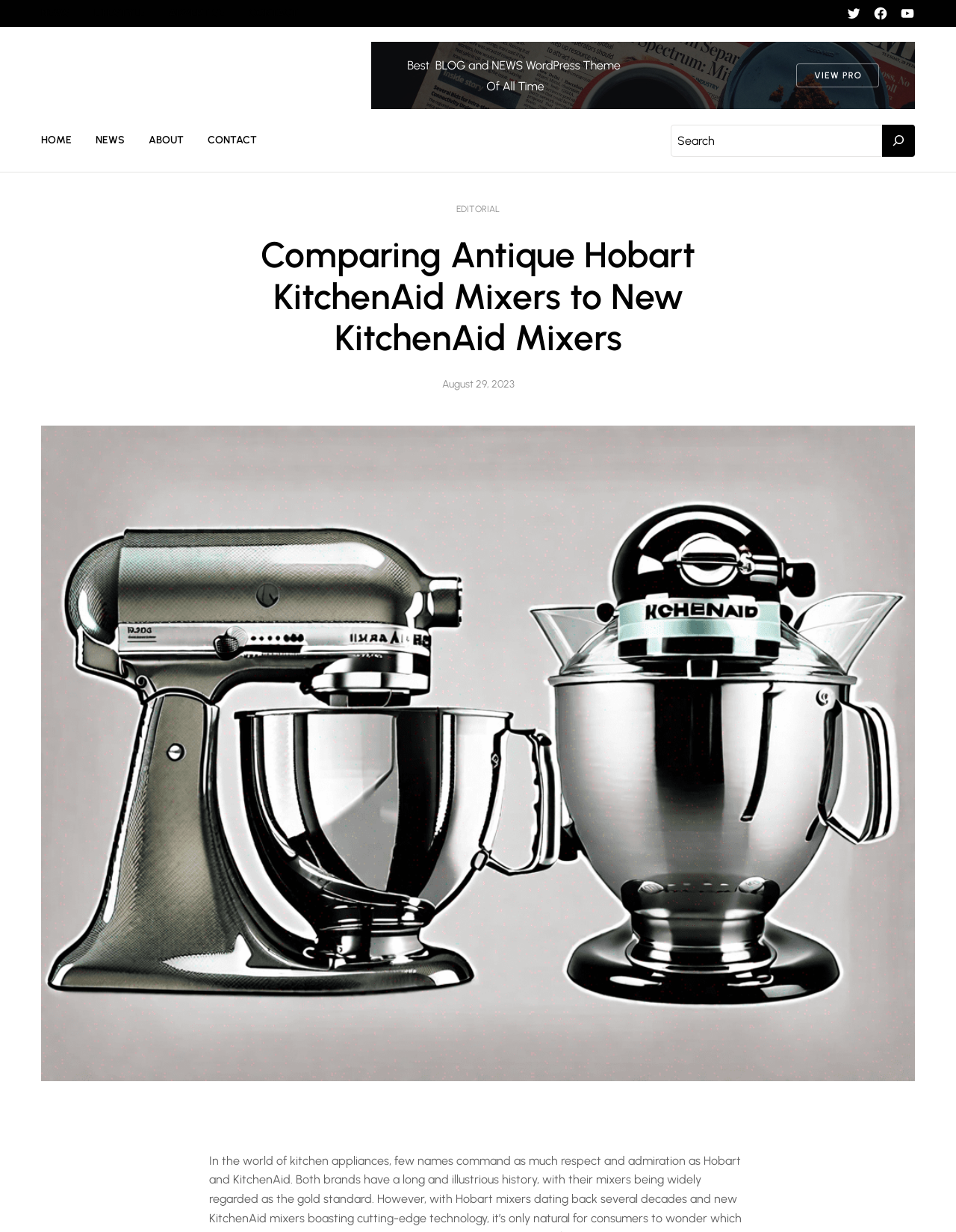Determine the bounding box coordinates for the area you should click to complete the following instruction: "Contact Media".

None